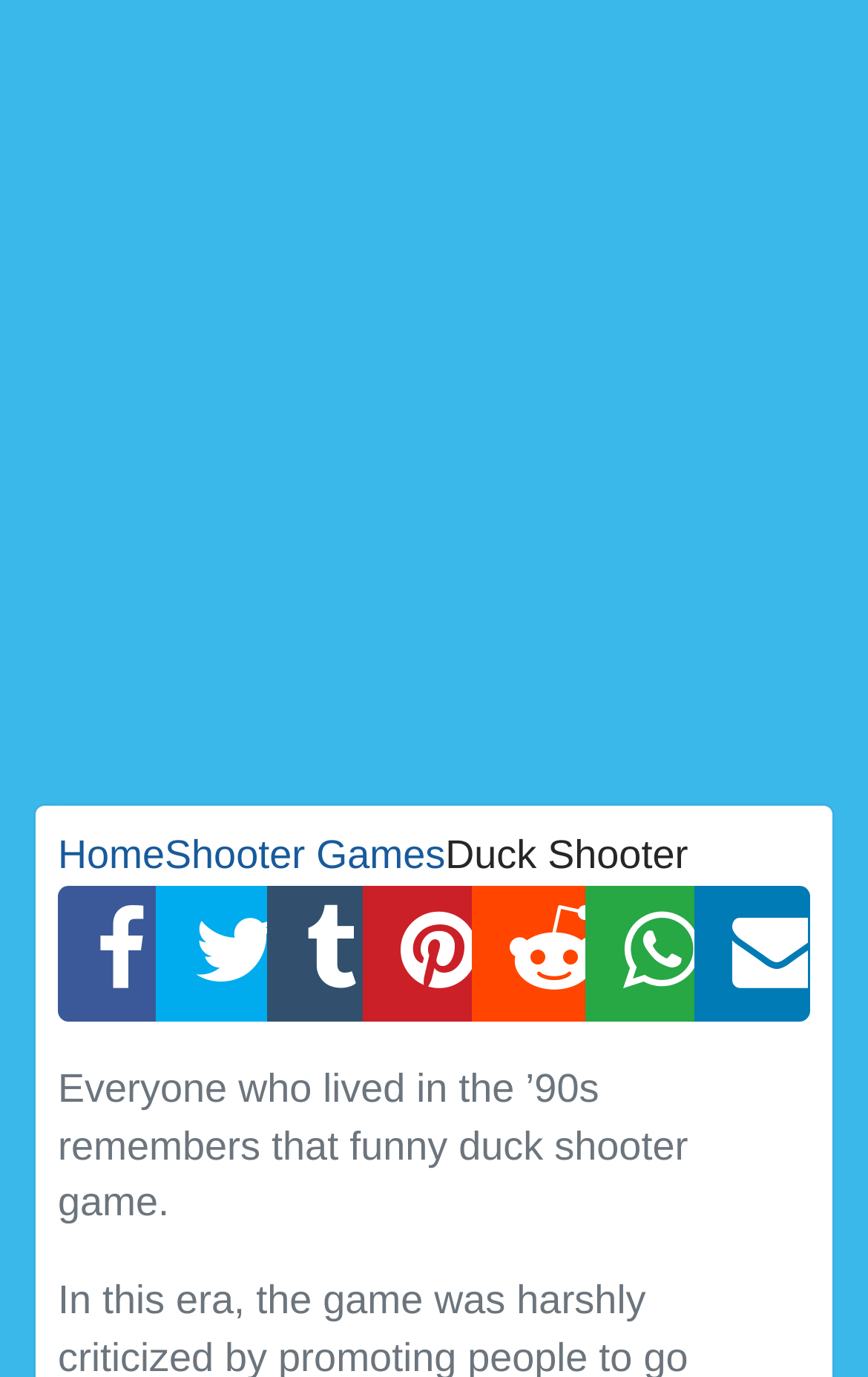Determine the bounding box coordinates of the region I should click to achieve the following instruction: "Click the NEWS link". Ensure the bounding box coordinates are four float numbers between 0 and 1, i.e., [left, top, right, bottom].

None